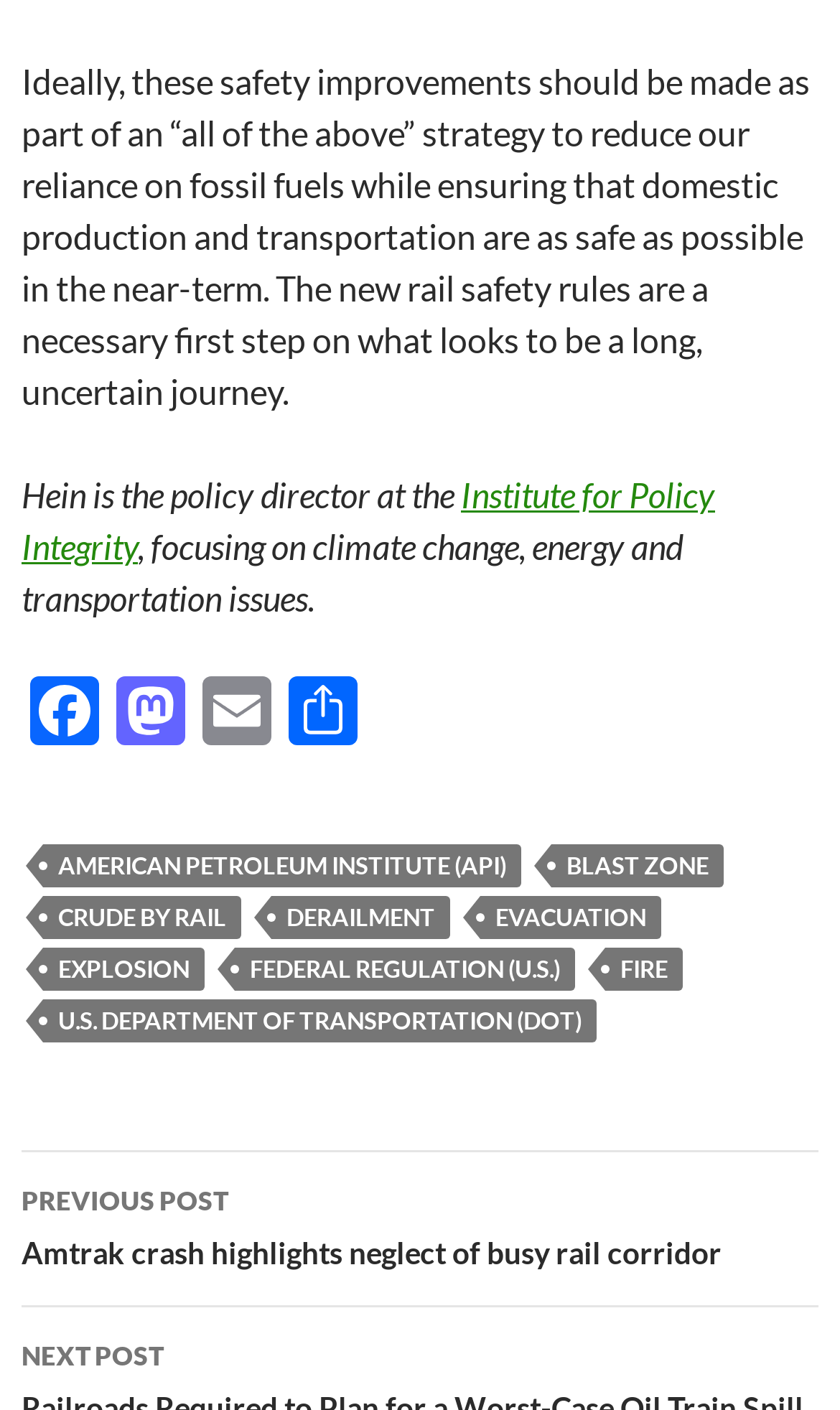What is the title of the previous post?
Please interpret the details in the image and answer the question thoroughly.

The webpage provides a link to the previous post, which is titled 'Amtrak crash highlights neglect of busy rail corridor', indicating that the previous article is also related to rail safety and transportation issues.